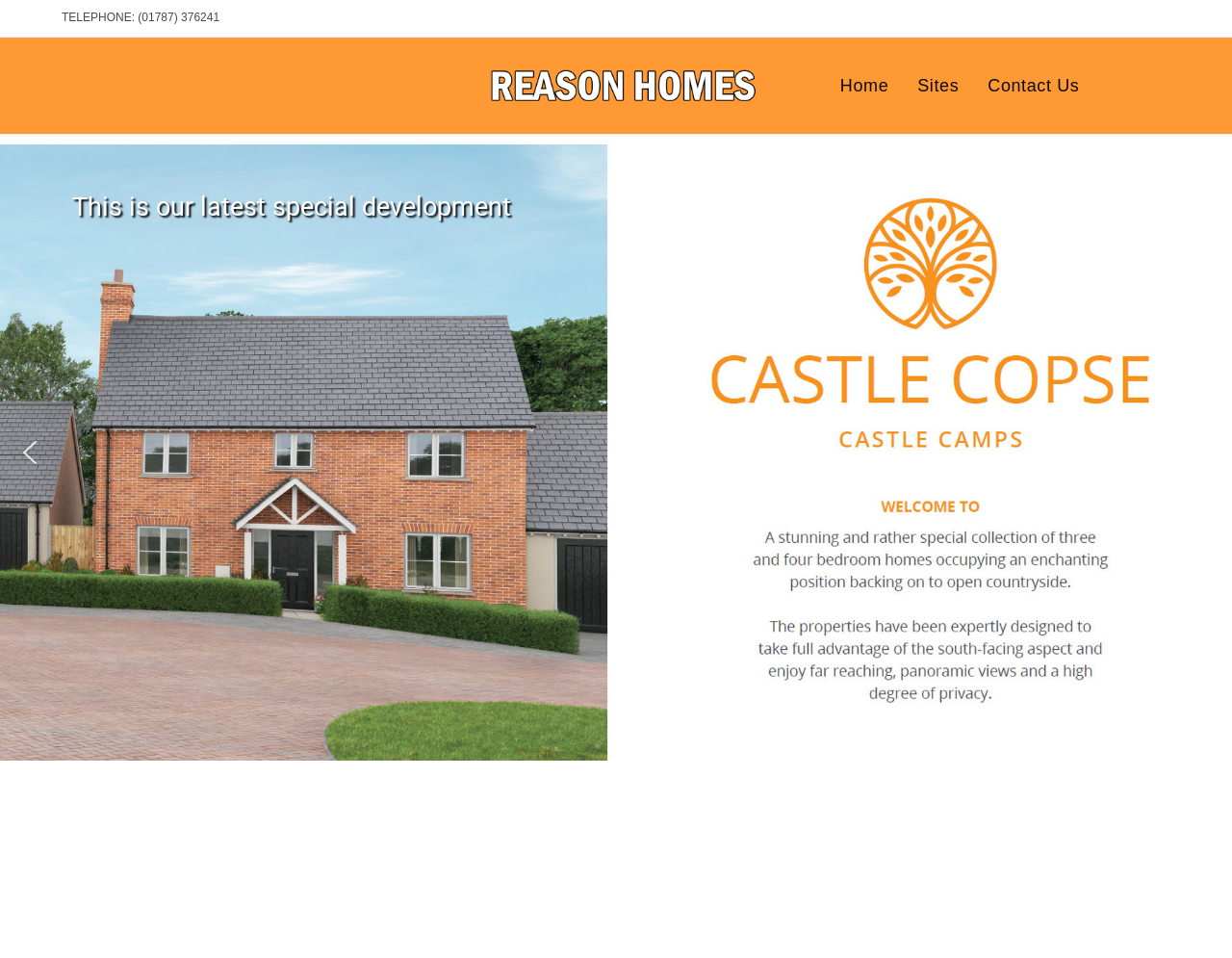Determine the bounding box coordinates for the UI element described. Format the coordinates as (top-left x, top-left y, bottom-right x, bottom-right y) and ensure all values are between 0 and 1. Element description: aria-label="previous arrow"

[0.012, 0.456, 0.037, 0.488]